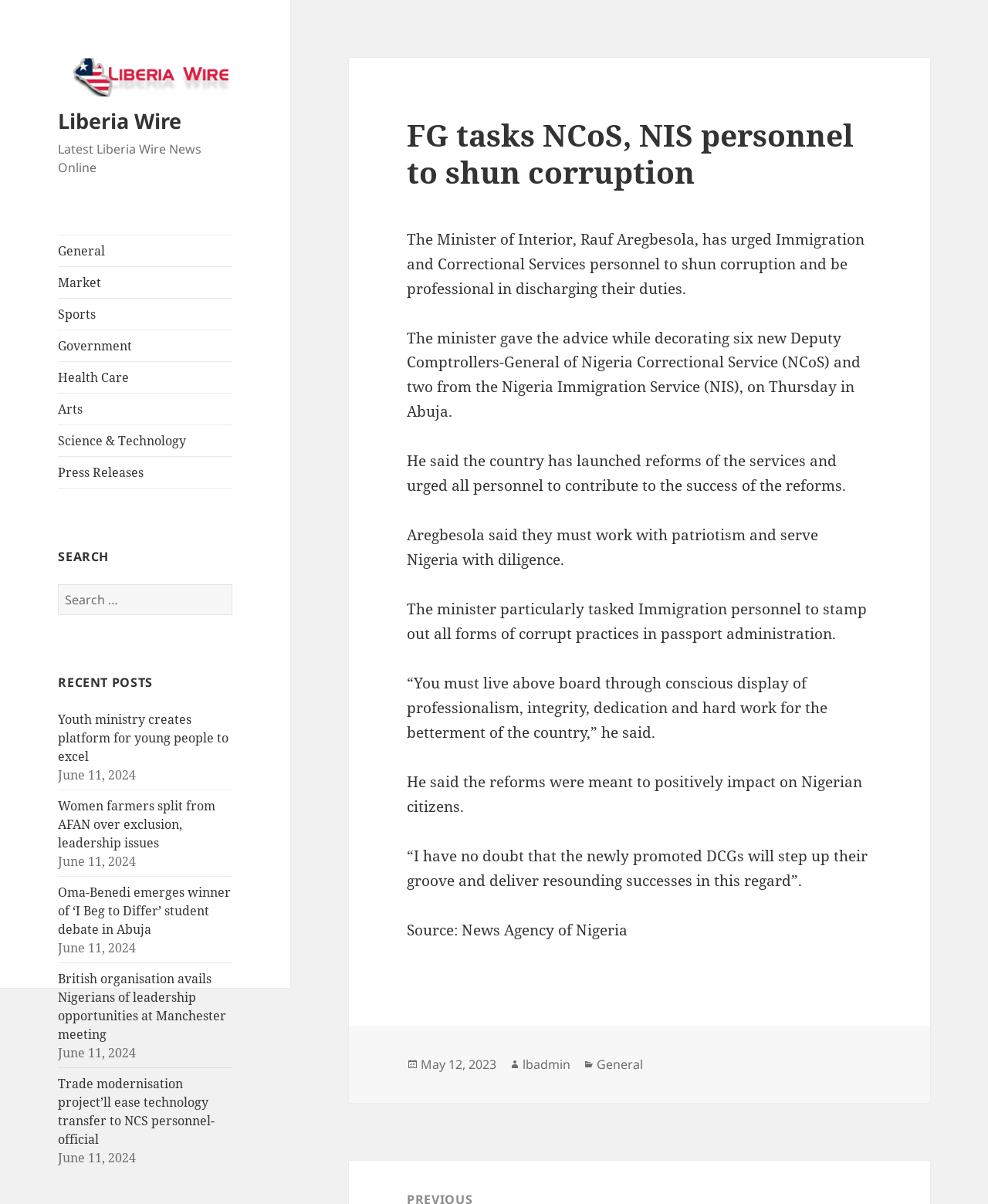What is the name of the website?
Please provide a detailed and comprehensive answer to the question.

I determined the answer by looking at the top-left corner of the webpage, where the logo and website name 'Liberia Wire' are displayed.